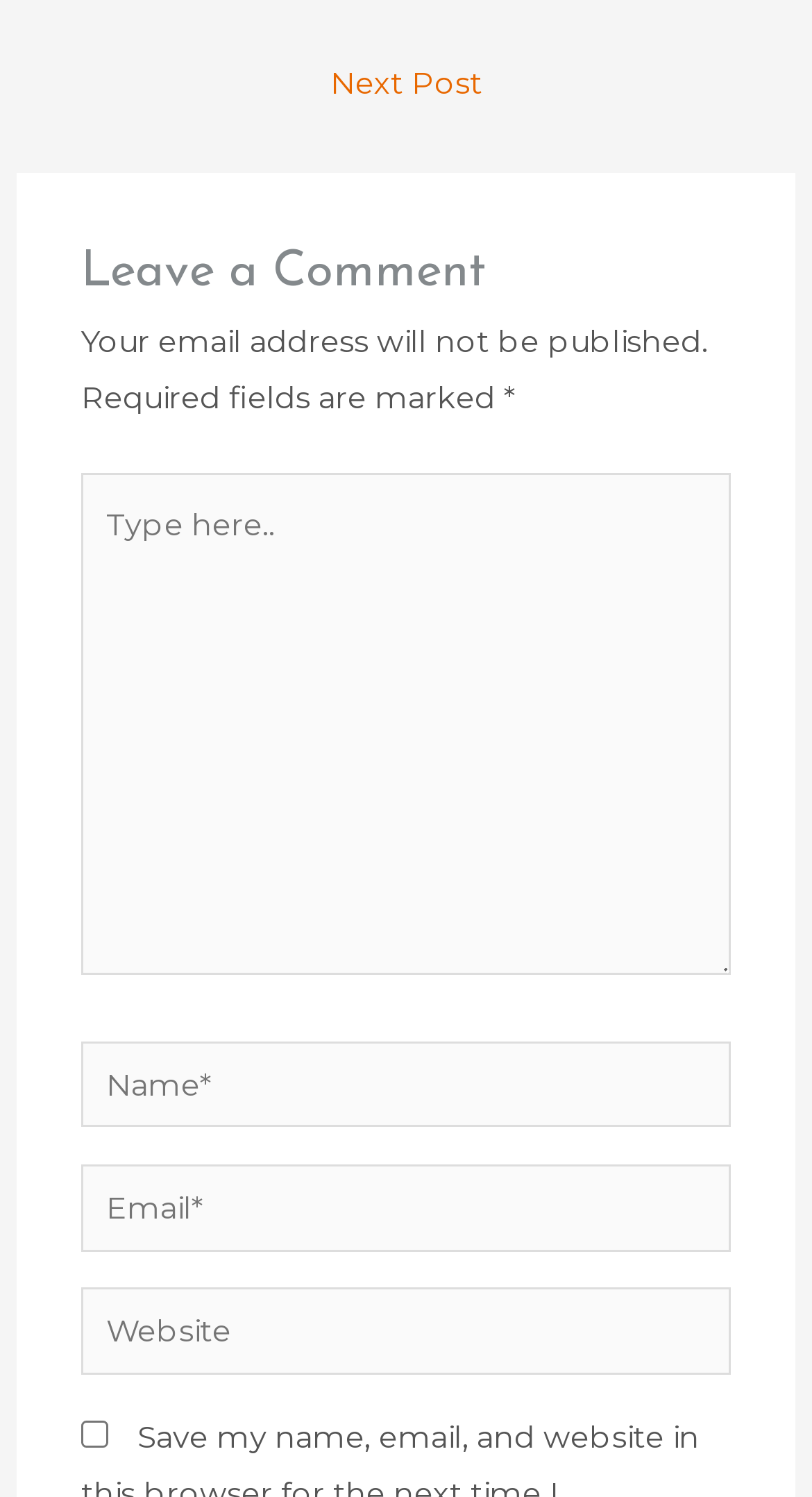What is the purpose of the 'Next Post' link?
Using the screenshot, give a one-word or short phrase answer.

Go to next post